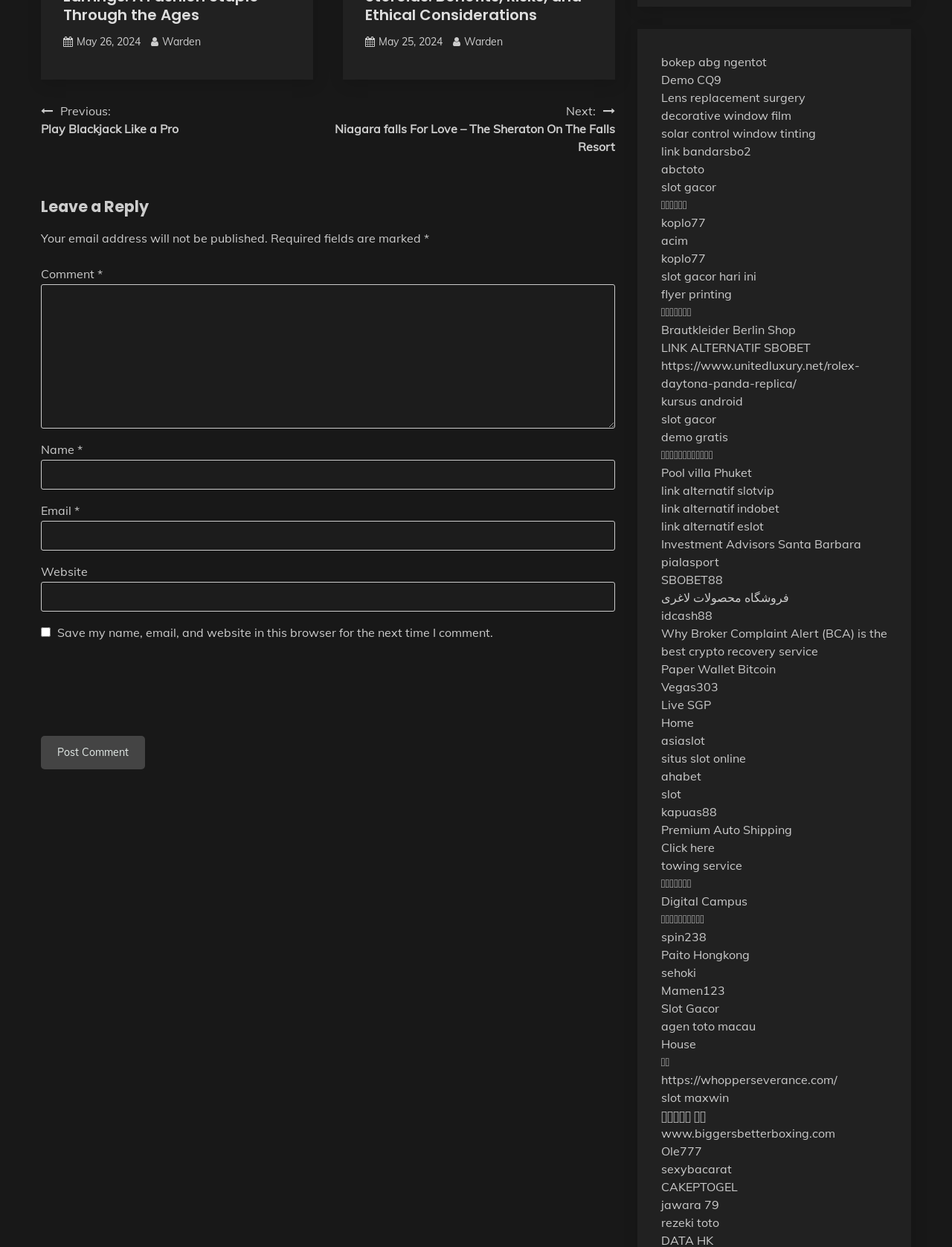Specify the bounding box coordinates of the area to click in order to execute this command: 'Click on previous post'. The coordinates should consist of four float numbers ranging from 0 to 1, and should be formatted as [left, top, right, bottom].

[0.043, 0.082, 0.188, 0.111]